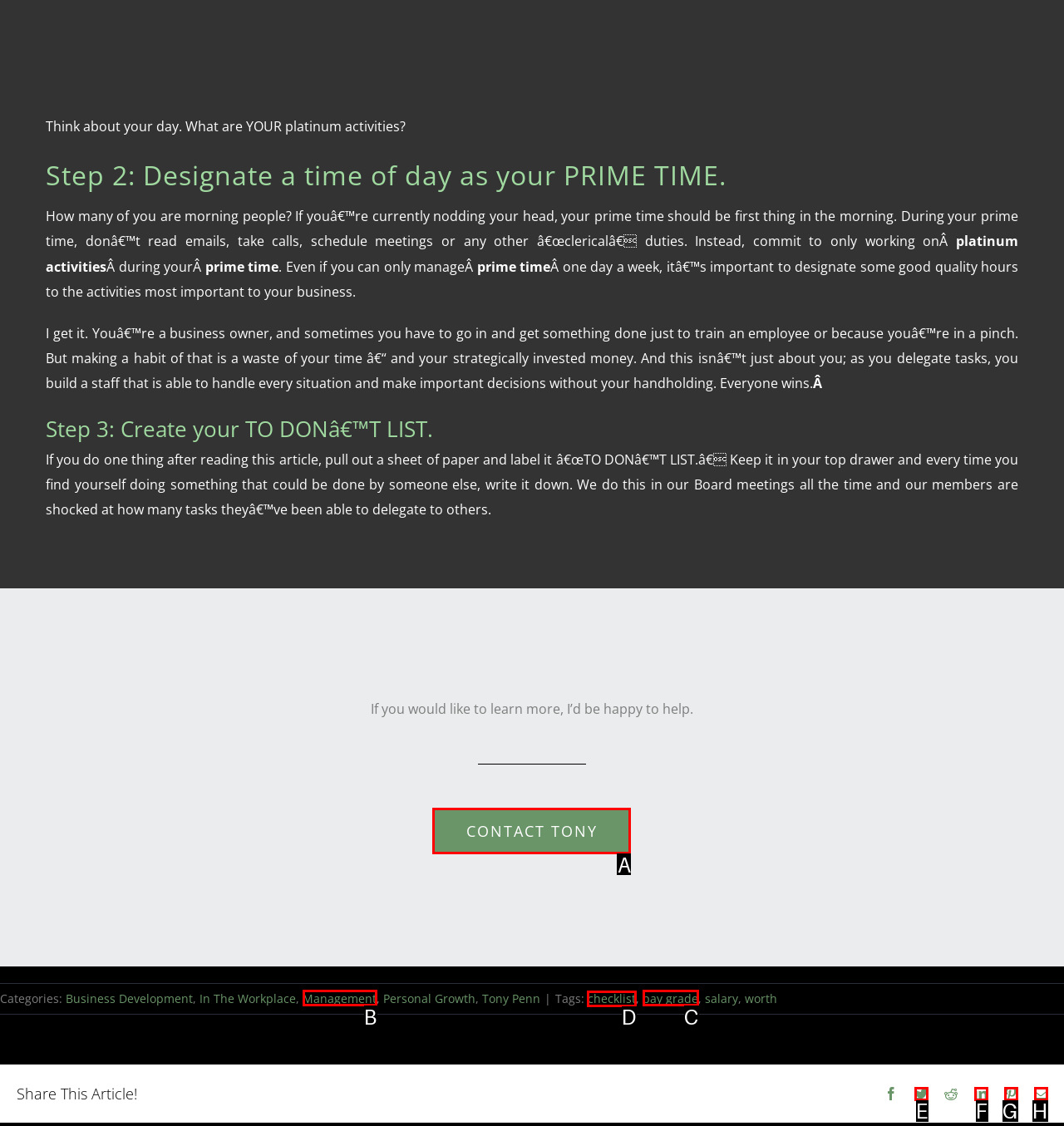For the task "Follow on Instagram", which option's letter should you click? Answer with the letter only.

None